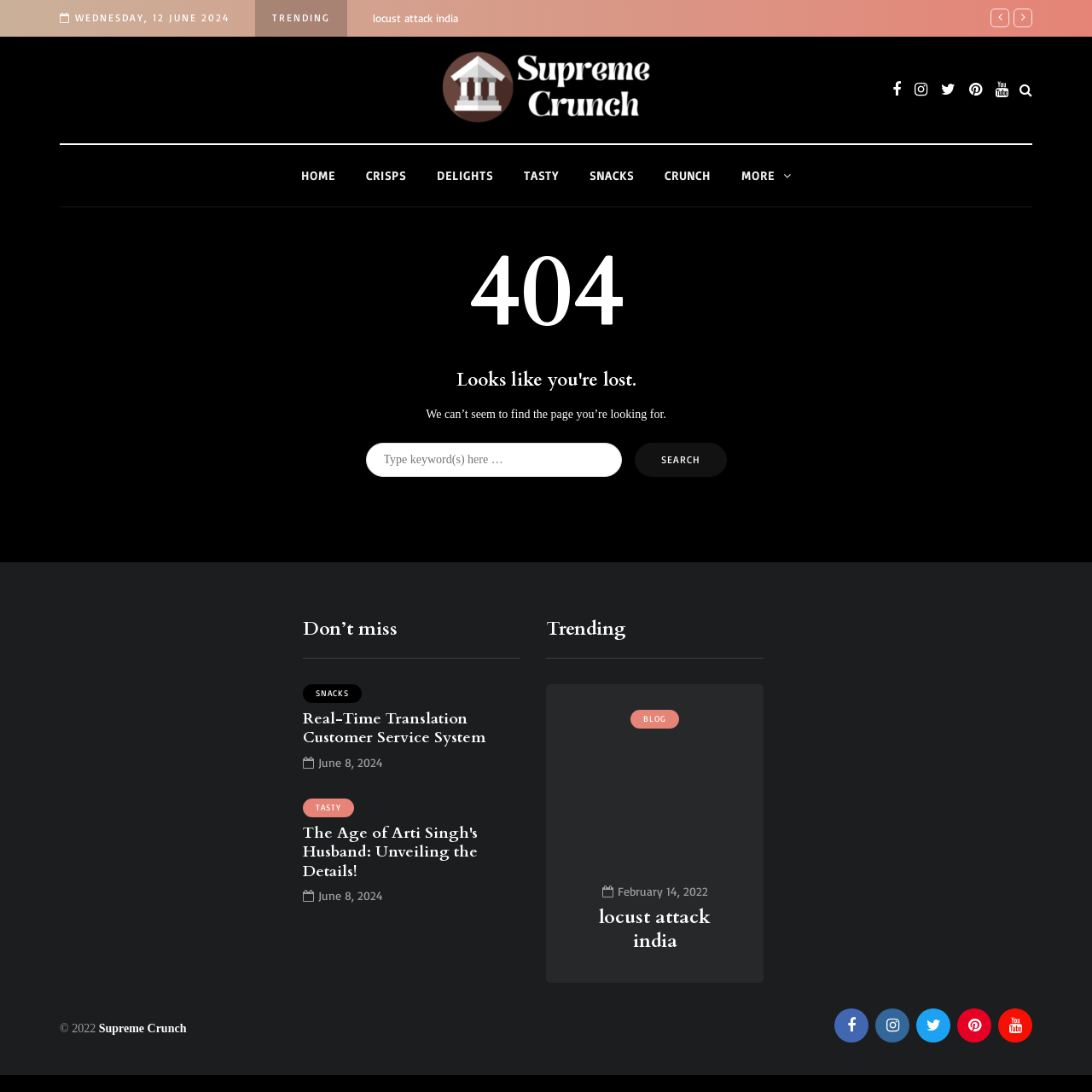Write a detailed summary of the webpage.

This webpage appears to be a 404 error page from Supreme Crunch, indicating that the requested page cannot be found. At the top of the page, there is a header section with the date "WEDNESDAY, 12 JUNE 2024" and a "TRENDING" label. Below this, there are several links, including "locust attack india" and "Supreme Crunch", which is also accompanied by an image.

The main content area of the page is divided into two sections. On the left, there is a large heading "404" and a subheading "Looks like you're lost." Below this, there is a search bar with a "Search" button. On the right, there is a list of links and headings, including "Don't miss", "Real-Time Translation Customer Service System", and several news article titles, such as "The Age of Arti Singh's Husband: Unveiling the Details!" and "Is There a Trick to Win Online Slots?" Each of these links has a corresponding timestamp.

At the bottom of the page, there is a footer section with a copyright notice "© 2022" and a link to "Supreme Crunch". There are also several social media icons, represented by Unicode characters, and a "Search toggle" button.